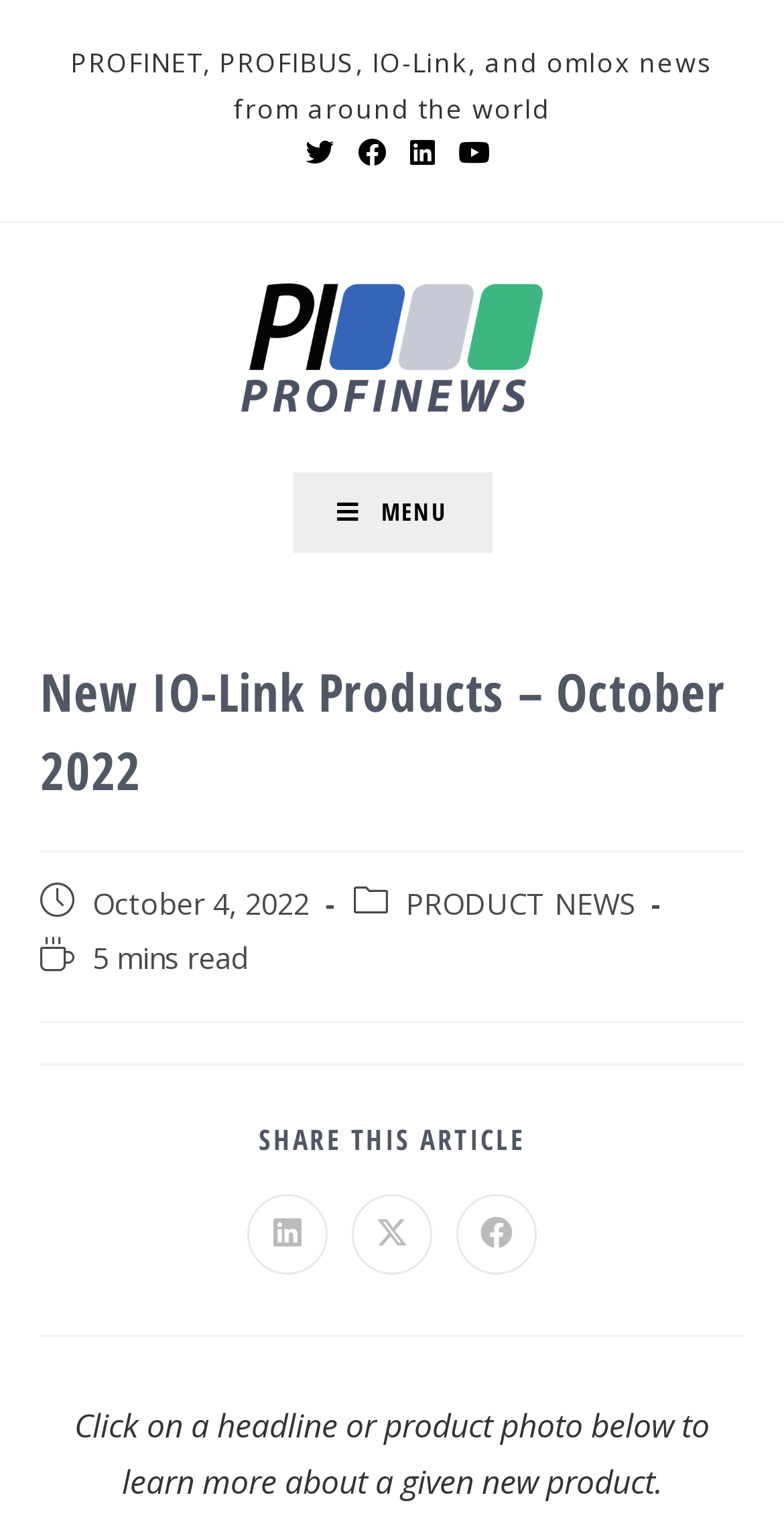Please specify the bounding box coordinates in the format (top-left x, top-left y, bottom-right x, bottom-right y), with values ranging from 0 to 1. Identify the bounding box for the UI component described as follows: Opens in a new window

[0.315, 0.775, 0.418, 0.827]